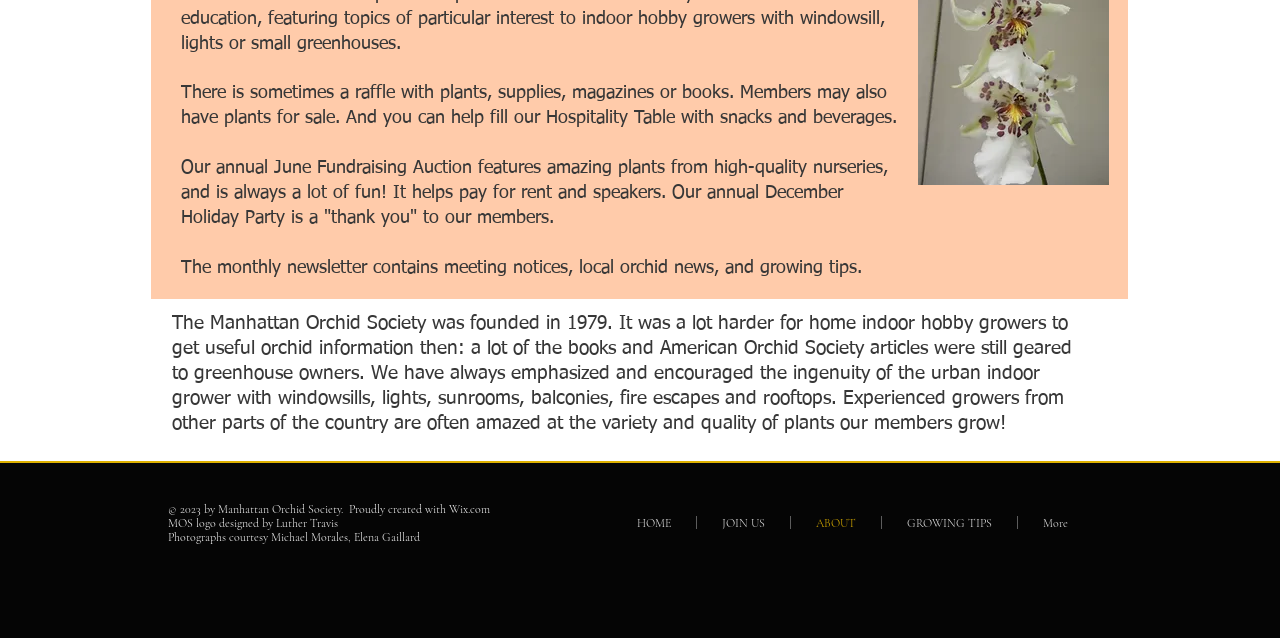Calculate the bounding box coordinates for the UI element based on the following description: "JOIN US". Ensure the coordinates are four float numbers between 0 and 1, i.e., [left, top, right, bottom].

[0.545, 0.806, 0.617, 0.827]